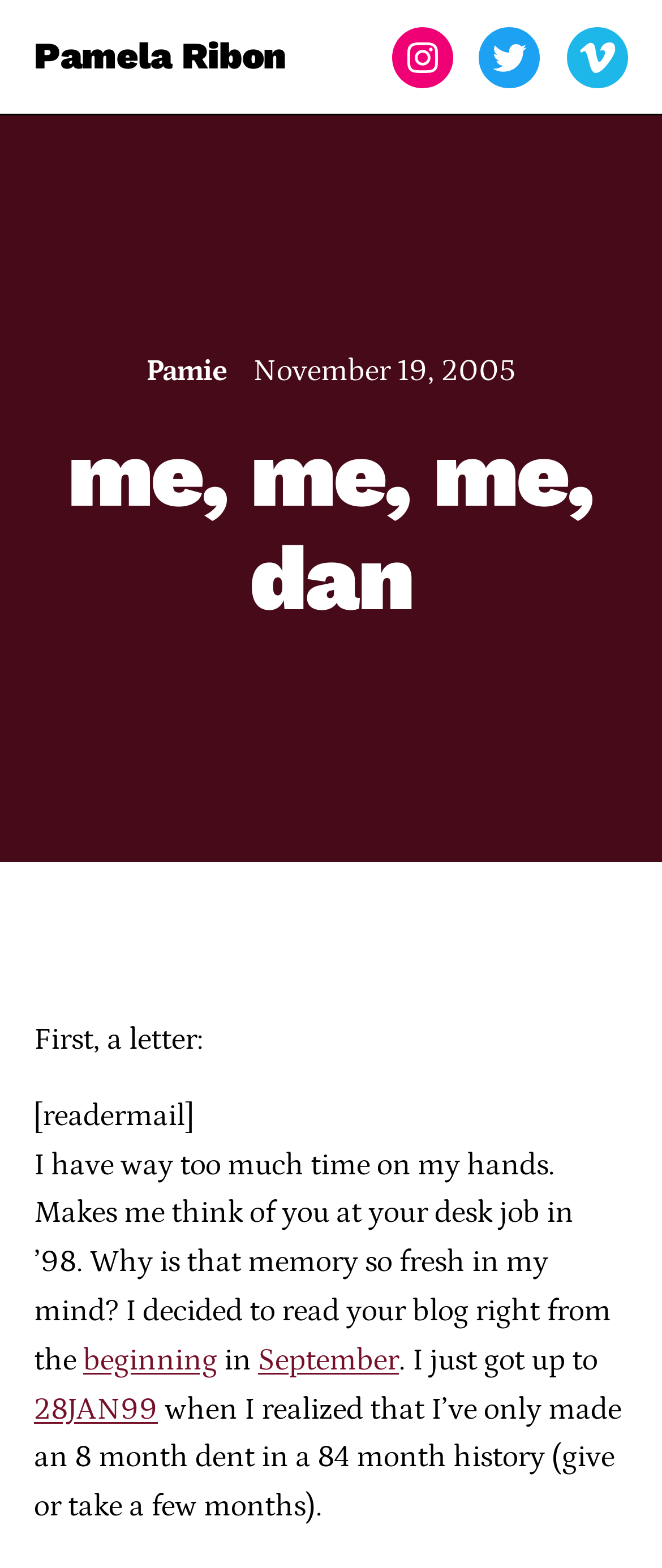What is the author's name?
Please provide an in-depth and detailed response to the question.

The author's name is mentioned in the heading element 'Pamela Ribon' with bounding box coordinates [0.051, 0.024, 0.433, 0.048]. This element is a child of the root element and is likely to be a prominent feature on the webpage.